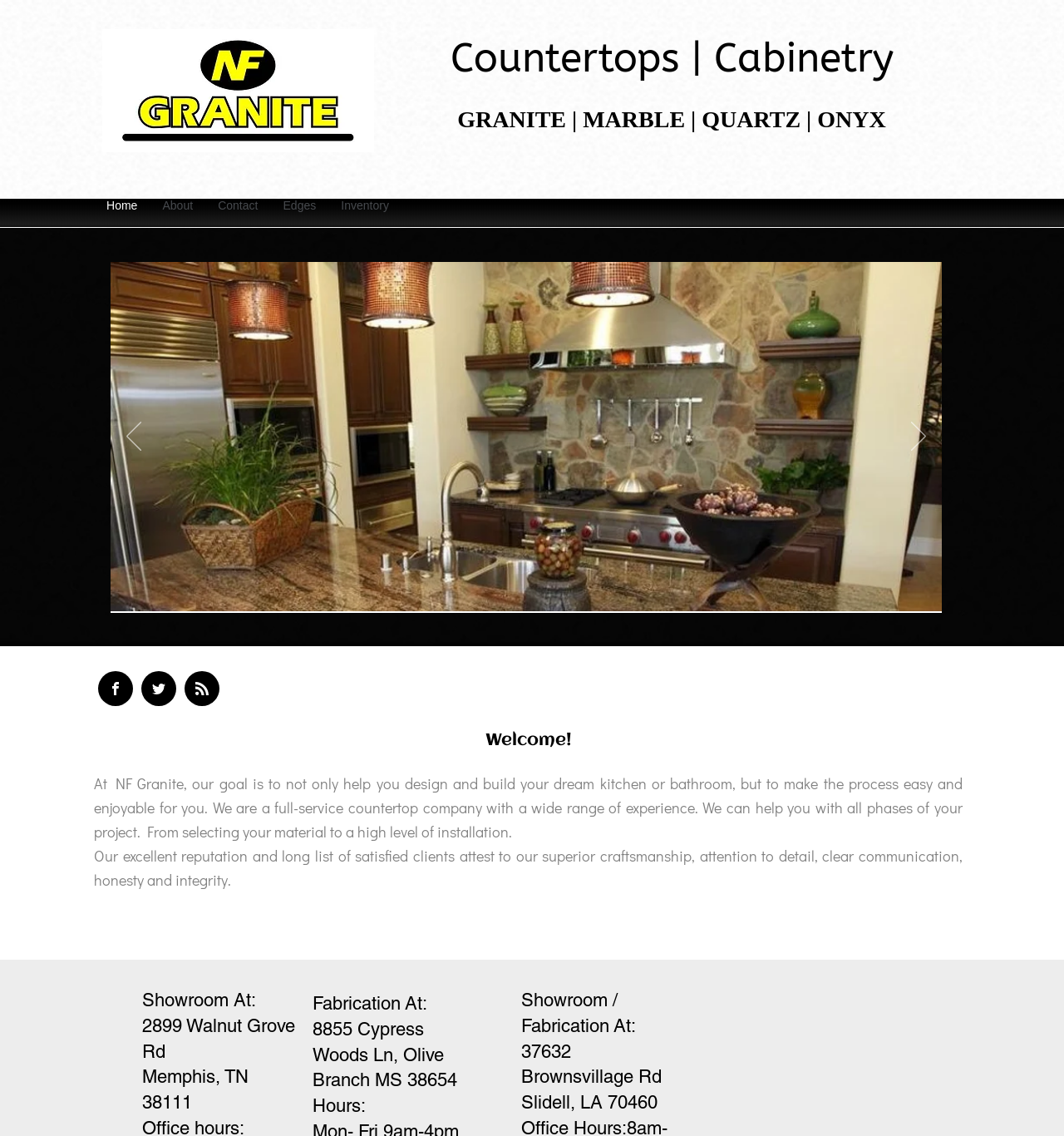Please look at the image and answer the question with a detailed explanation: How many locations does NF Granite have?

Based on the webpage content, there are three locations mentioned: Memphis, TN 38111, Olive Branch MS 38654, and Slidell, LA 70460, which suggests that NF Granite has three locations.